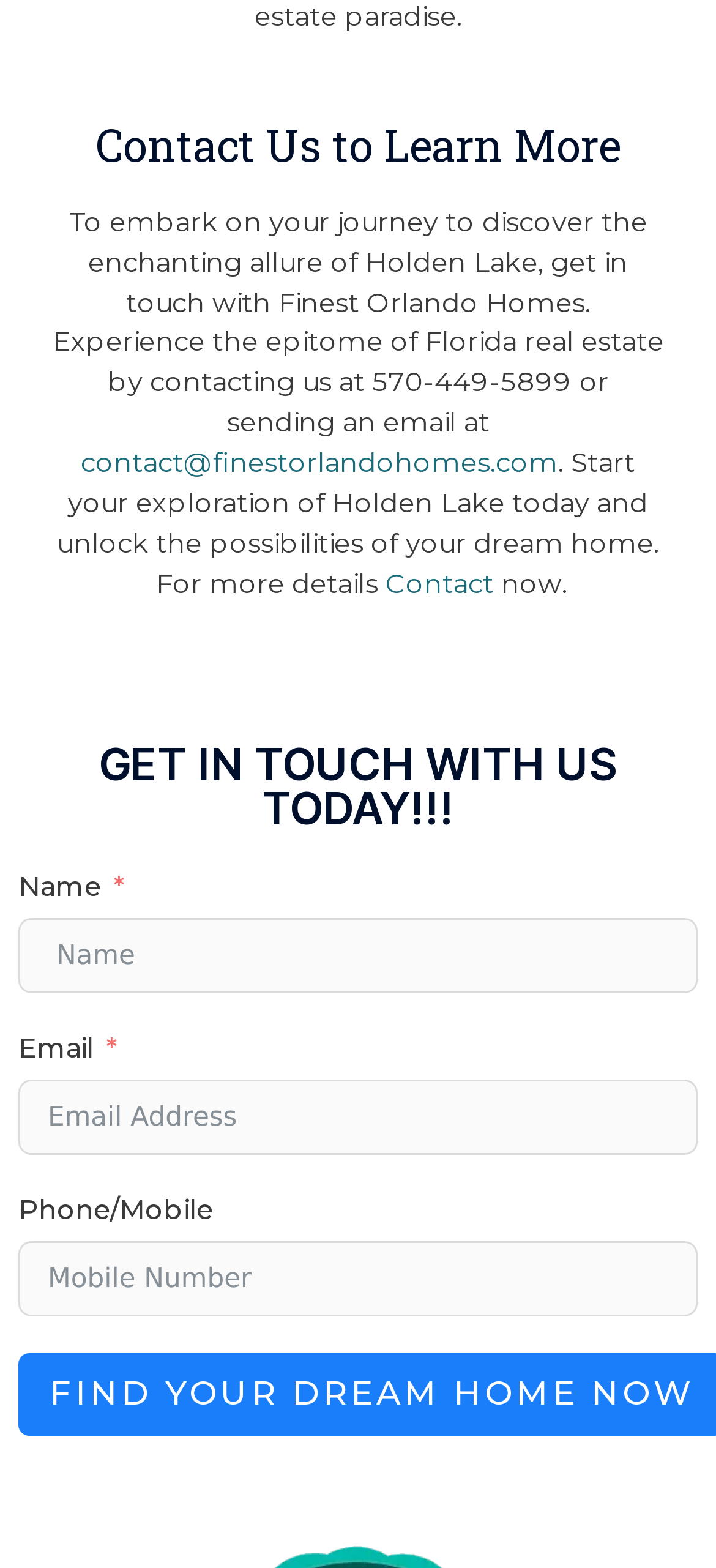Carefully examine the image and provide an in-depth answer to the question: What is the phone number to contact Finest Orlando Homes?

The phone number can be found in the paragraph above the 'Contact Us' section, where it says 'get in touch with Finest Orlando Homes... contacting us at 570-449-5899...'